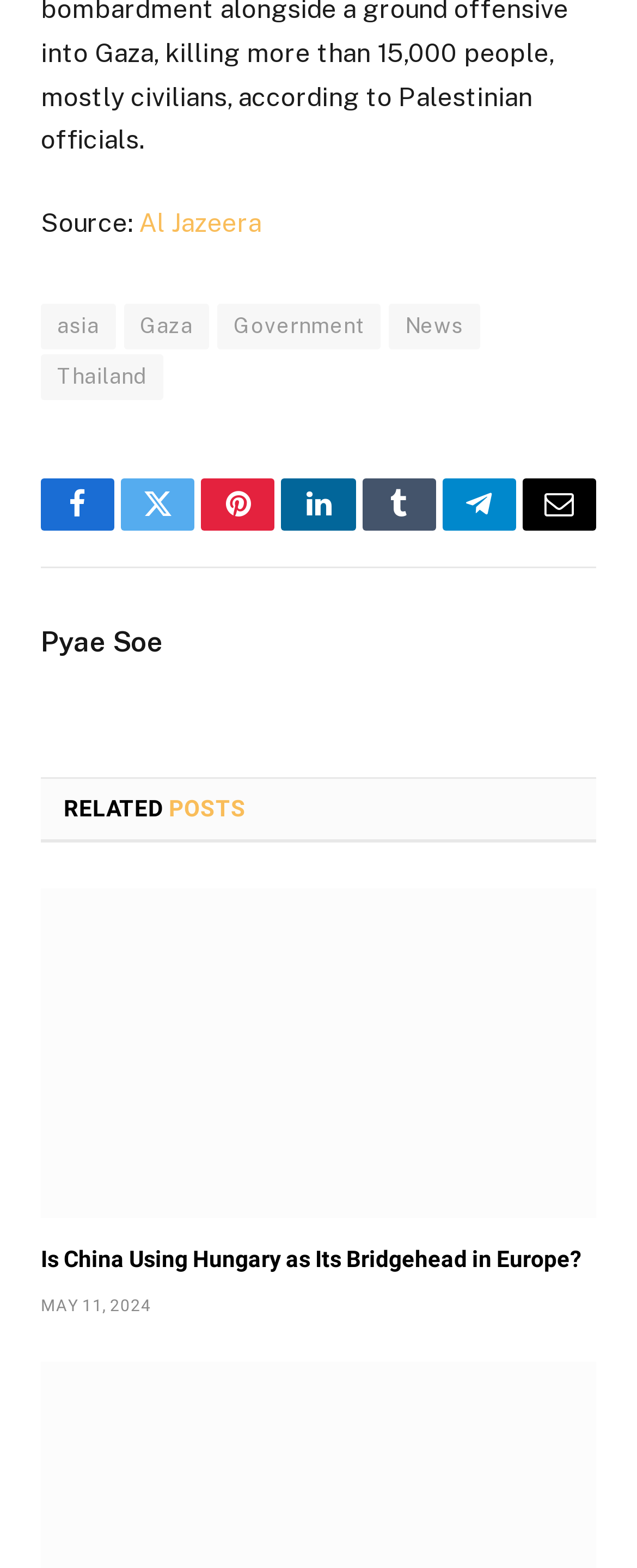Identify the bounding box coordinates for the element that needs to be clicked to fulfill this instruction: "Share on Facebook". Provide the coordinates in the format of four float numbers between 0 and 1: [left, top, right, bottom].

[0.064, 0.305, 0.18, 0.338]